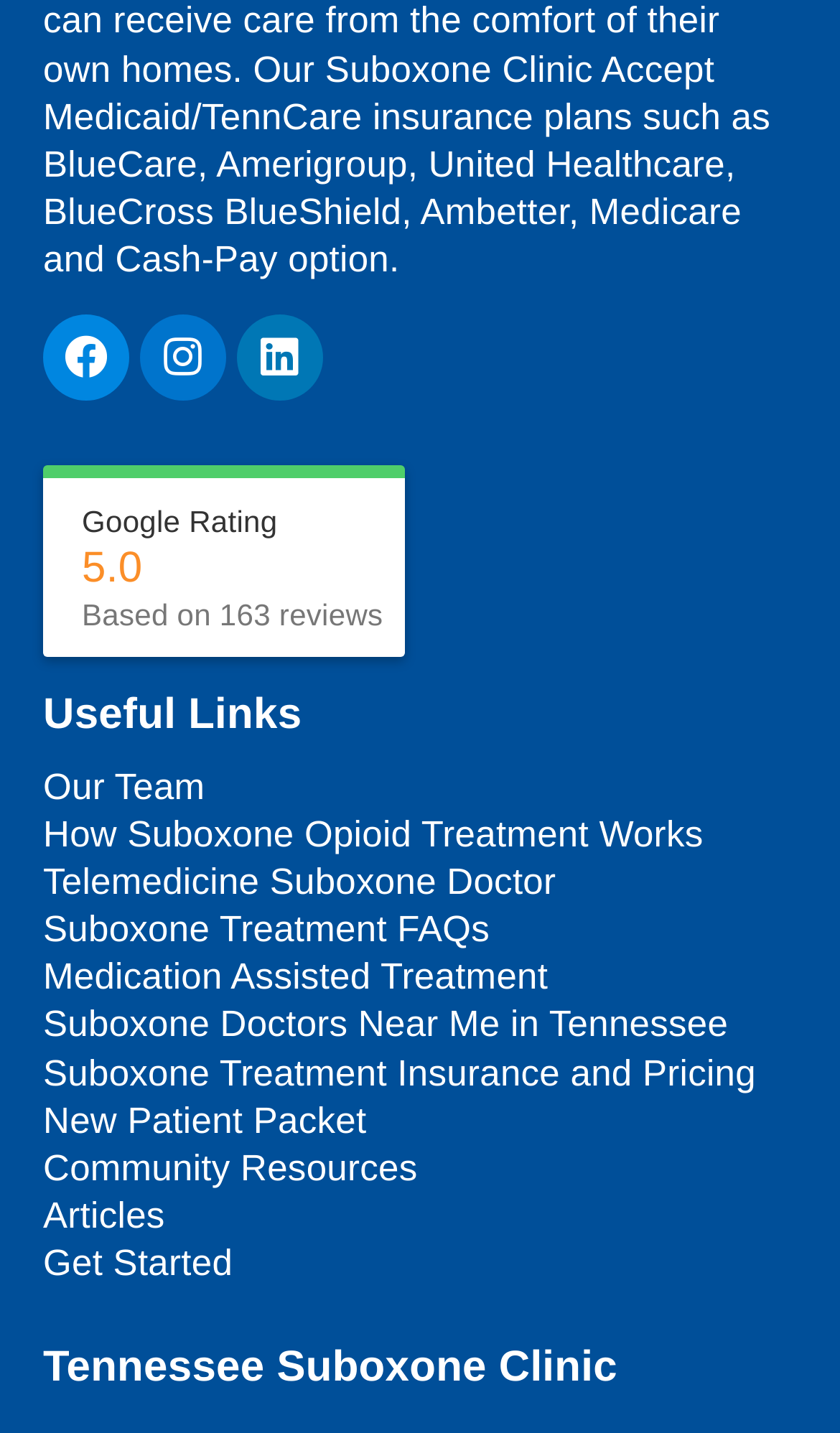Determine the bounding box coordinates of the UI element that matches the following description: "Articles". The coordinates should be four float numbers between 0 and 1 in the format [left, top, right, bottom].

[0.051, 0.832, 0.949, 0.866]